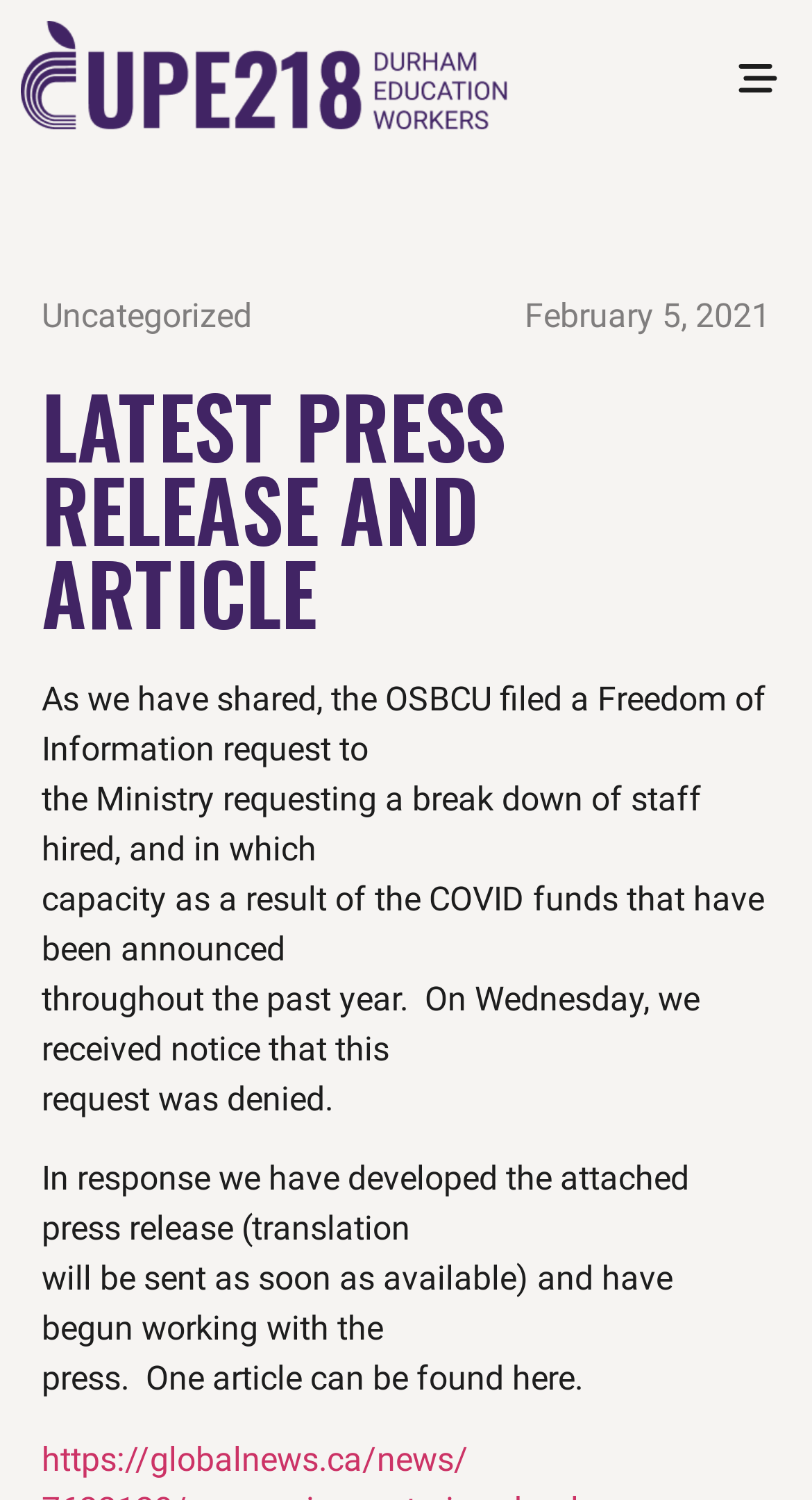Given the description of a UI element: "Menu", identify the bounding box coordinates of the matching element in the webpage screenshot.

[0.89, 0.03, 0.974, 0.081]